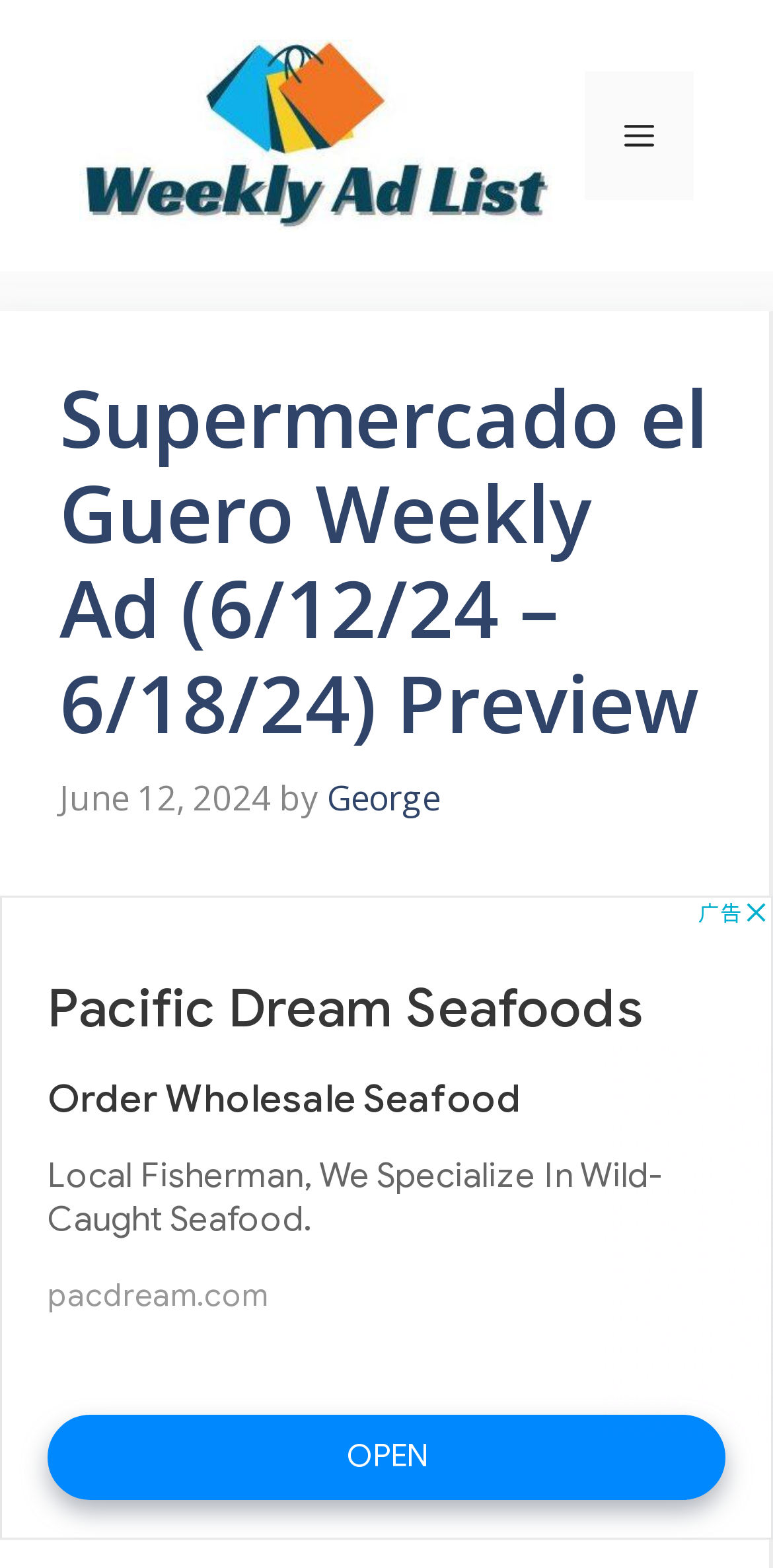Determine the bounding box of the UI element mentioned here: "George". The coordinates must be in the format [left, top, right, bottom] with values ranging from 0 to 1.

[0.423, 0.494, 0.569, 0.523]